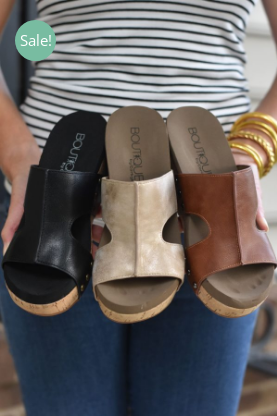What is the purpose of the 'Sale!' badge in the top left corner?
With the help of the image, please provide a detailed response to the question.

The presence of the 'Sale!' badge in the top left corner of the image implies that the sandals are available at a discounted price, making them more enticing to potential buyers.